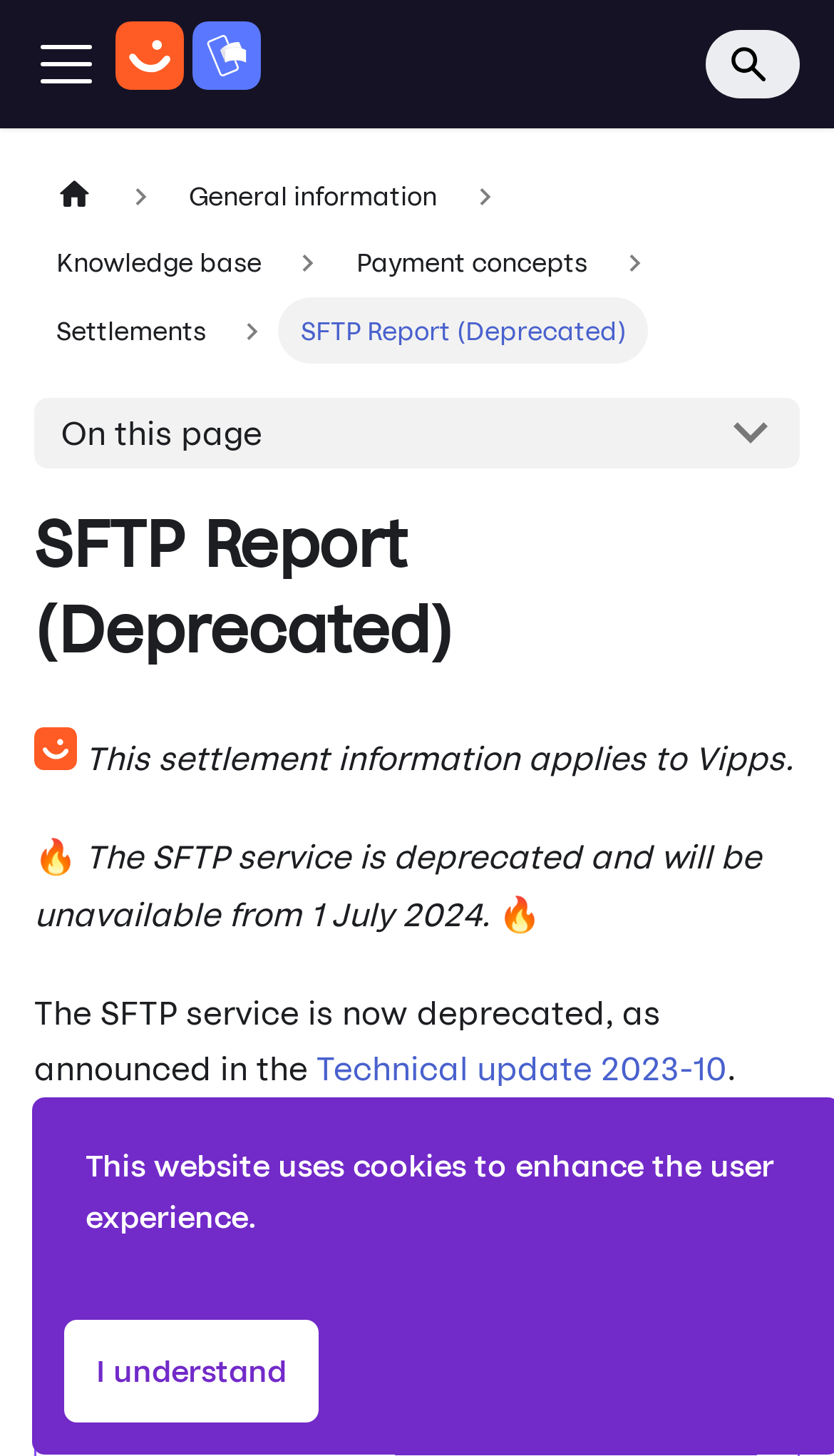What is the warning symbol used on the webpage?
With the help of the image, please provide a detailed response to the question.

The webpage uses the symbol 🔥 to draw attention to important information, such as the deprecation of the SFTP service and the announcement of the Technical update 2023-10.